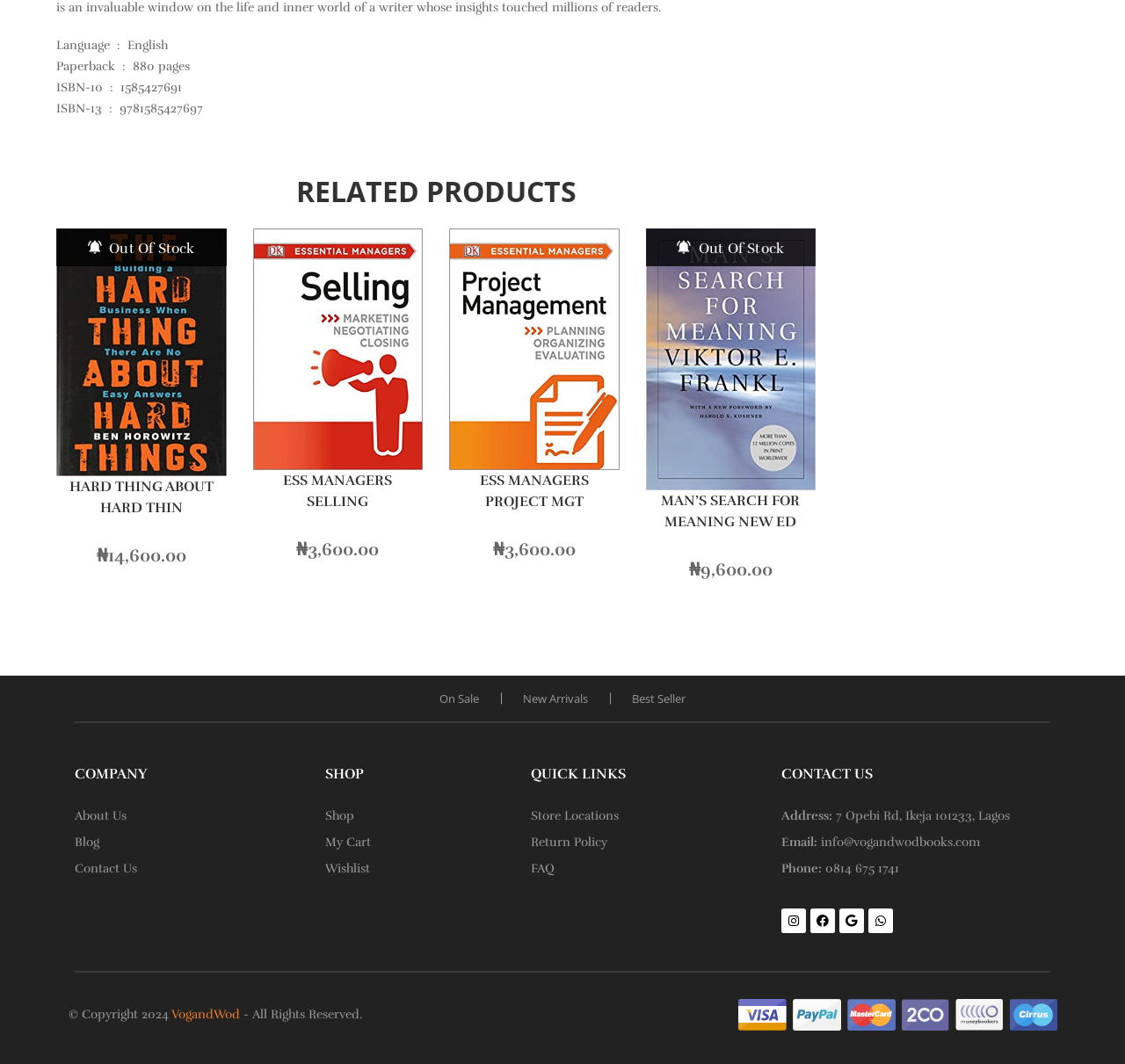Determine the bounding box coordinates of the area to click in order to meet this instruction: "Go to the company page".

[0.066, 0.721, 0.266, 0.734]